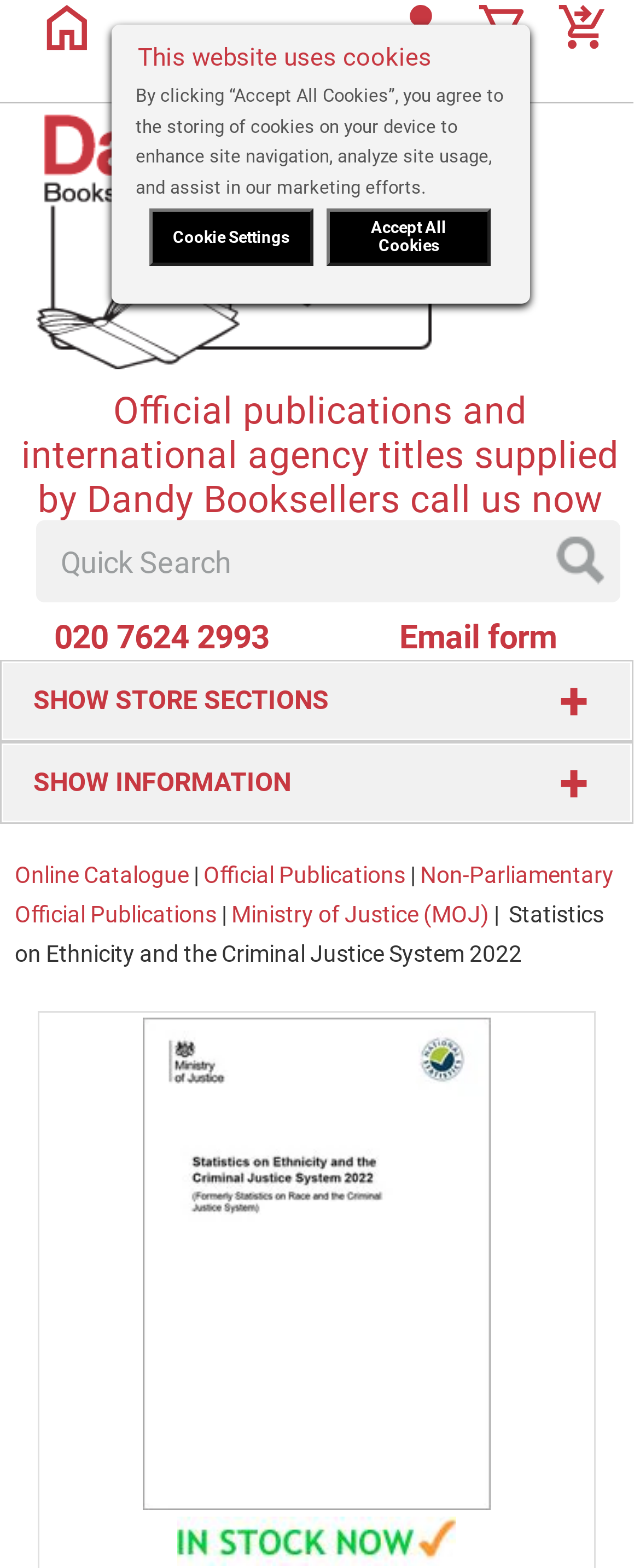Find the bounding box of the web element that fits this description: "Accept All Cookies".

[0.511, 0.133, 0.767, 0.169]